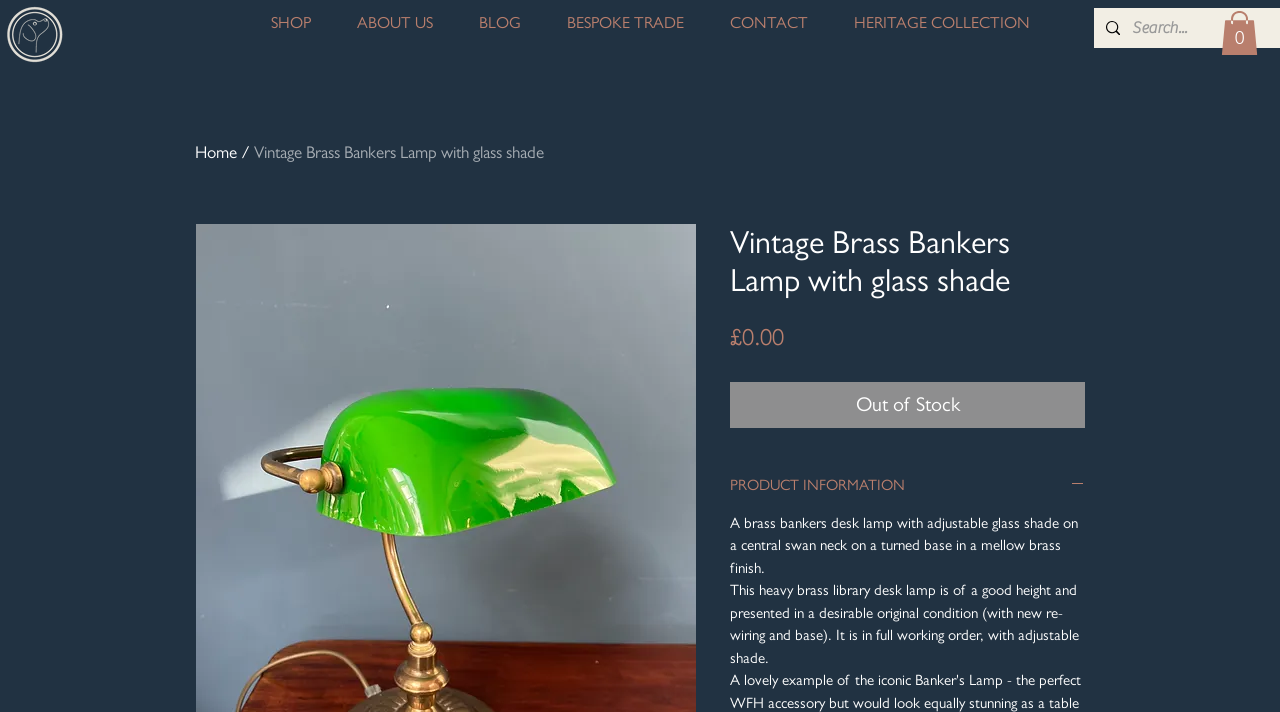Please identify the bounding box coordinates of where to click in order to follow the instruction: "Check the price".

[0.57, 0.453, 0.612, 0.491]